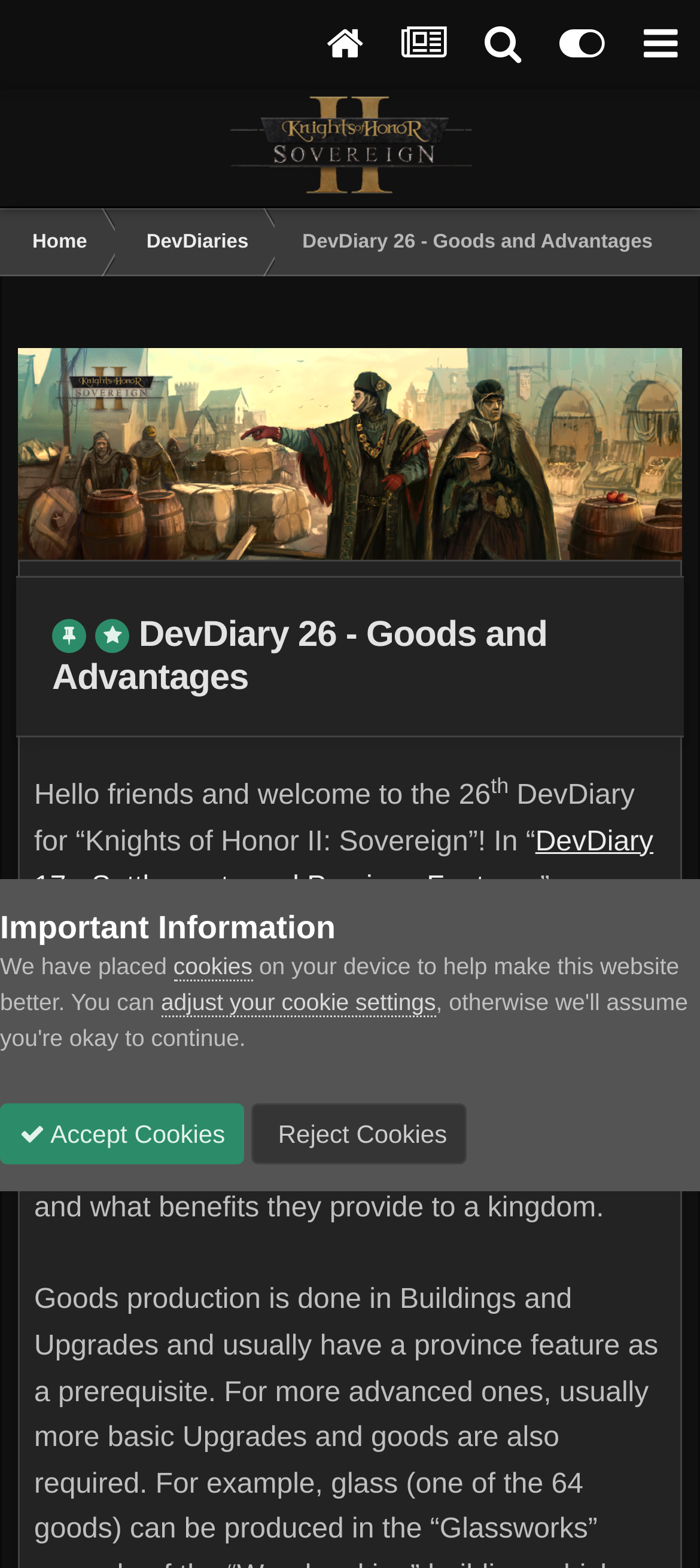Respond with a single word or phrase:
How many buttons are there for cookie settings?

2